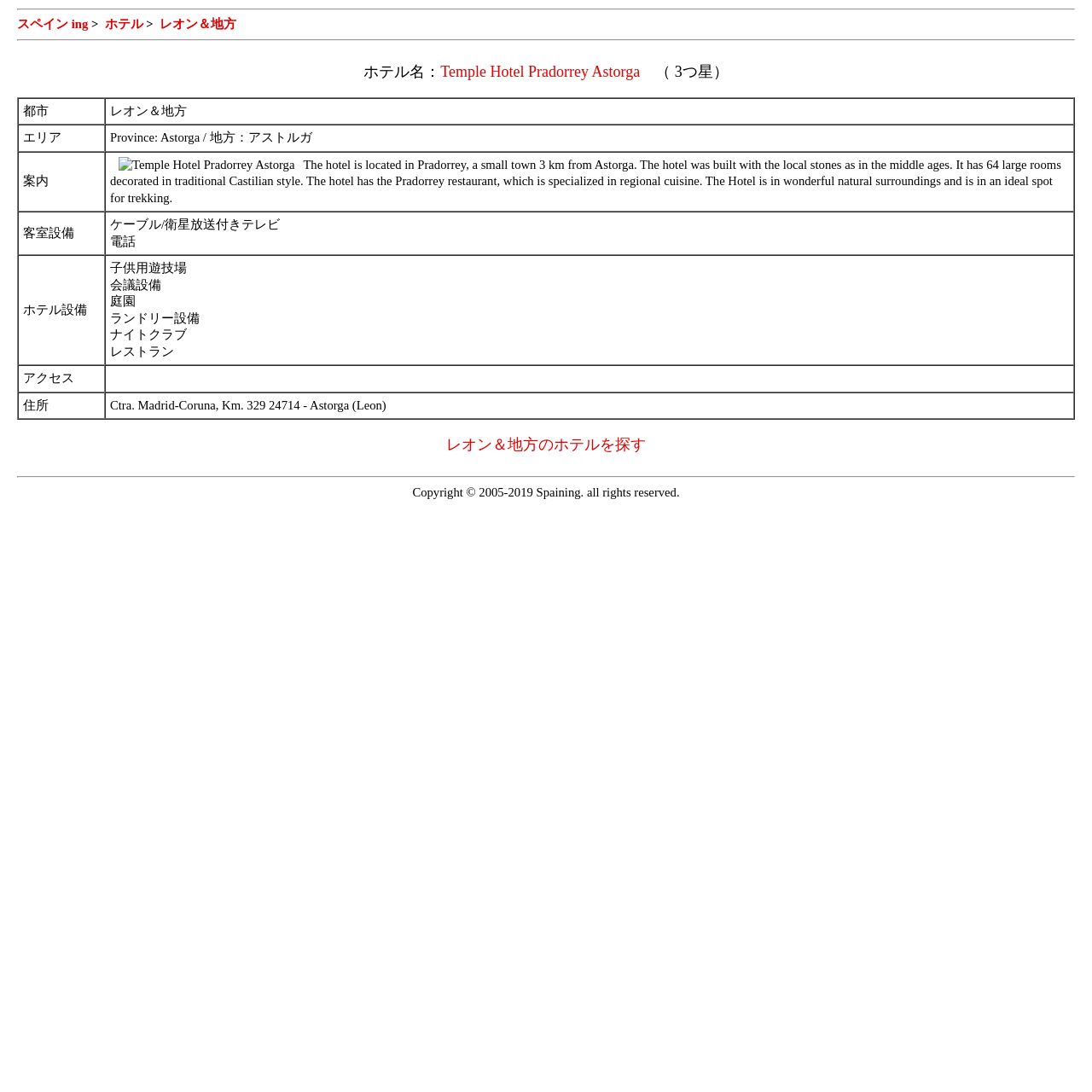Determine the bounding box for the UI element described here: "Temple Hotel Pradorrey Astorga".

[0.403, 0.058, 0.586, 0.073]